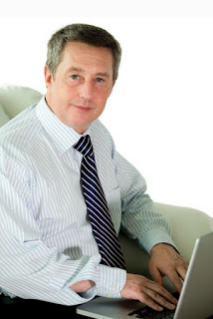Respond with a single word or phrase to the following question: What is the man doing on the couch?

Working on a laptop